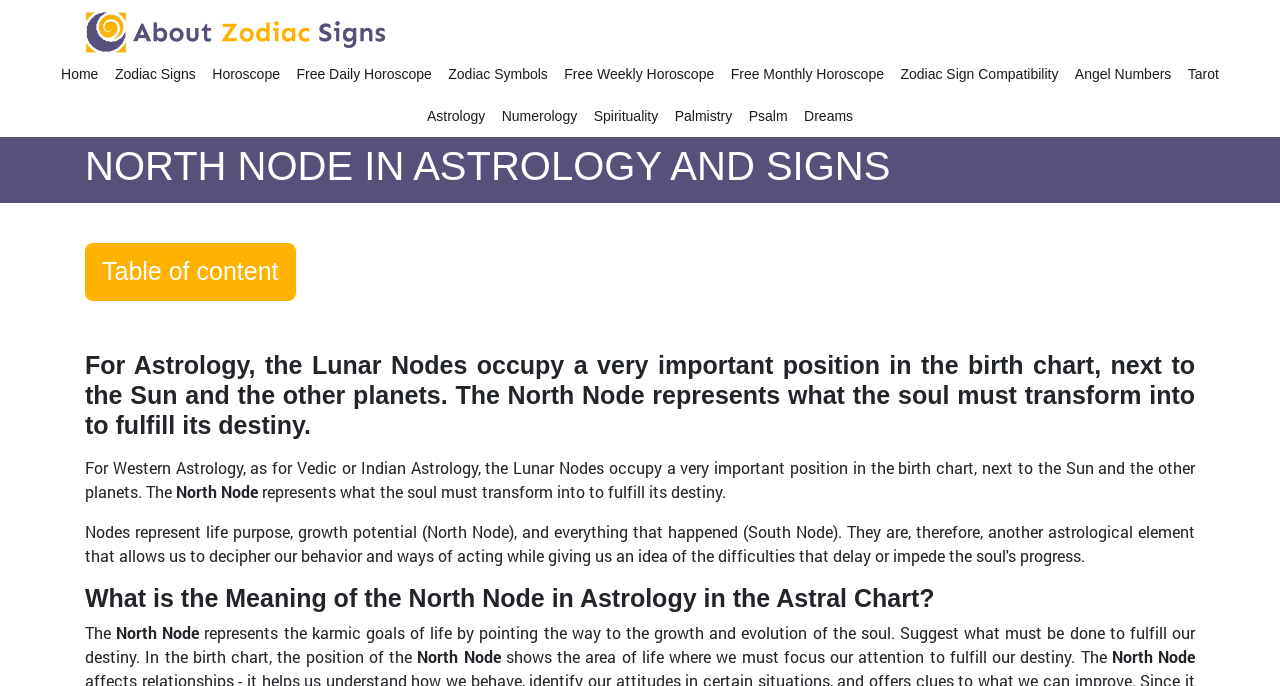Please pinpoint the bounding box coordinates for the region I should click to adhere to this instruction: "Click on the link to view Zodiac Signs".

[0.09, 0.077, 0.153, 0.138]